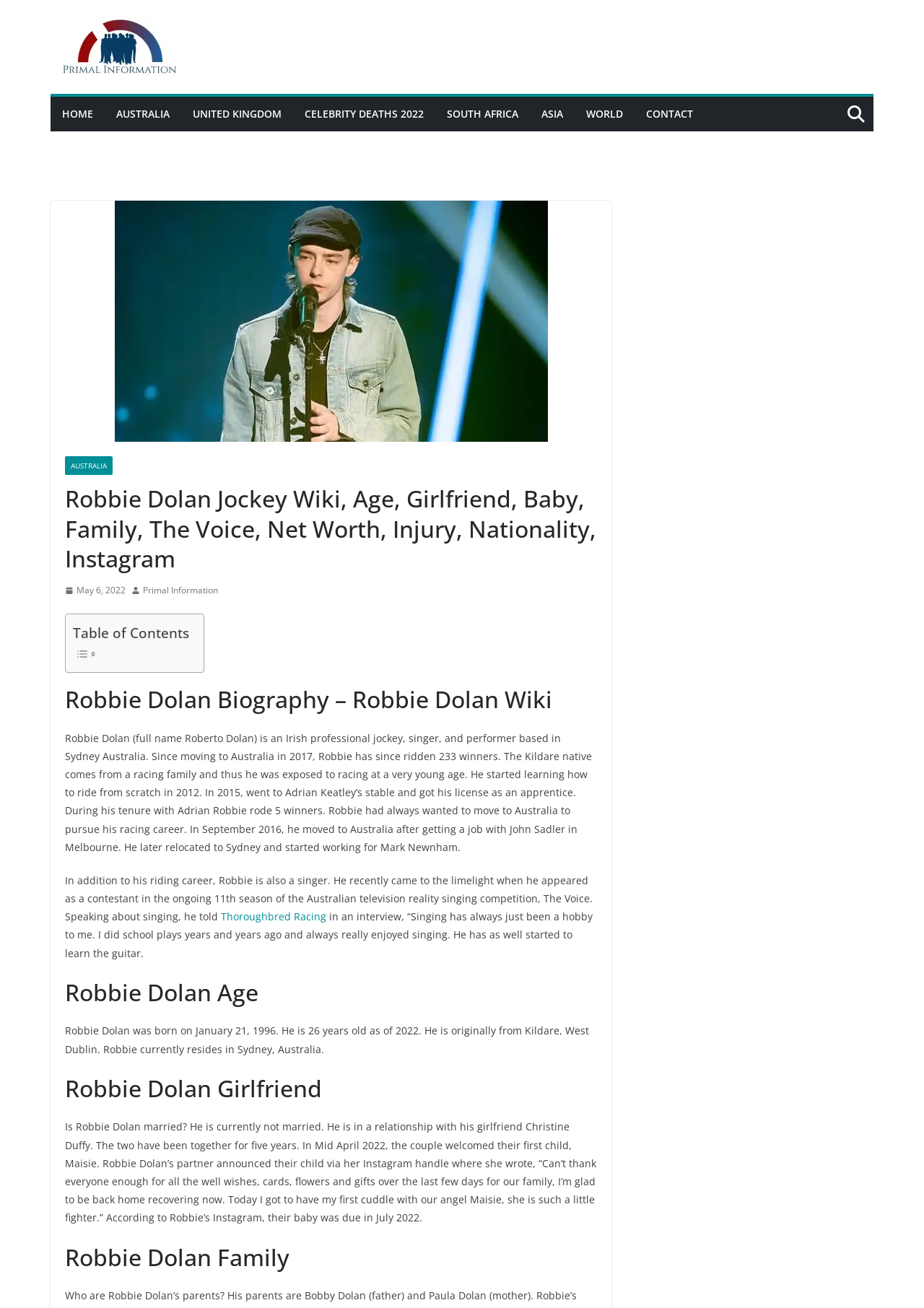Using details from the image, please answer the following question comprehensively:
How old is Robbie Dolan as of 2022?

The webpage mentions that Robbie Dolan was born on January 21, 1996, which makes him 26 years old as of 2022. This information is provided in the 'Robbie Dolan Age' section of the webpage.